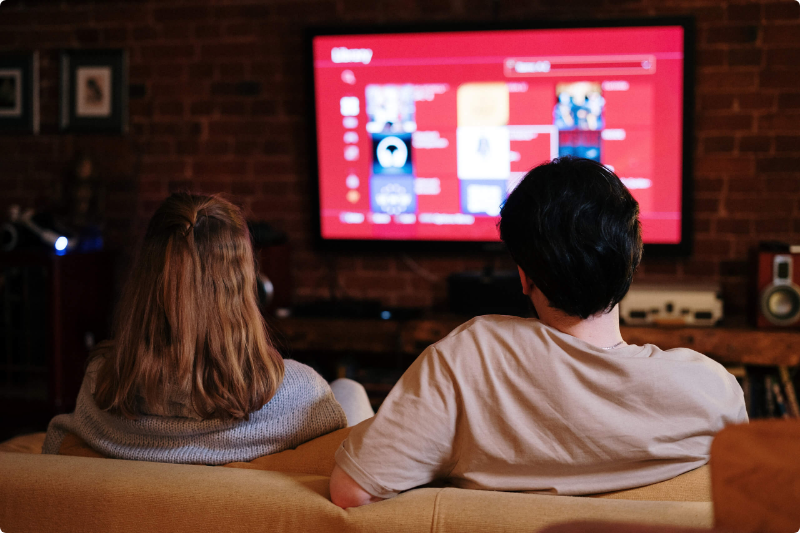Offer a comprehensive description of the image.

In a cozy living room adorned with brick walls, a couple sits comfortably on a beige couch, engrossed in selecting movies on their smart TV. The soft glow of the television screen illuminates their faces as they browse through a vibrant interface showcasing various film options. The woman, with shoulder-length hair, wears a light gray sweater, while the man, seen from behind, has dark hair and is casually dressed in a T-shirt. This scene captures a moment of intimacy and leisure, emphasizing the shared experience of audiovisual entertainment. The television is highlighted as a central element in their evening together, reflecting the growing trend of multimedia translation in today’s globalized world, where diverse languages are being woven seamlessly into the fabric of film and television consumption.